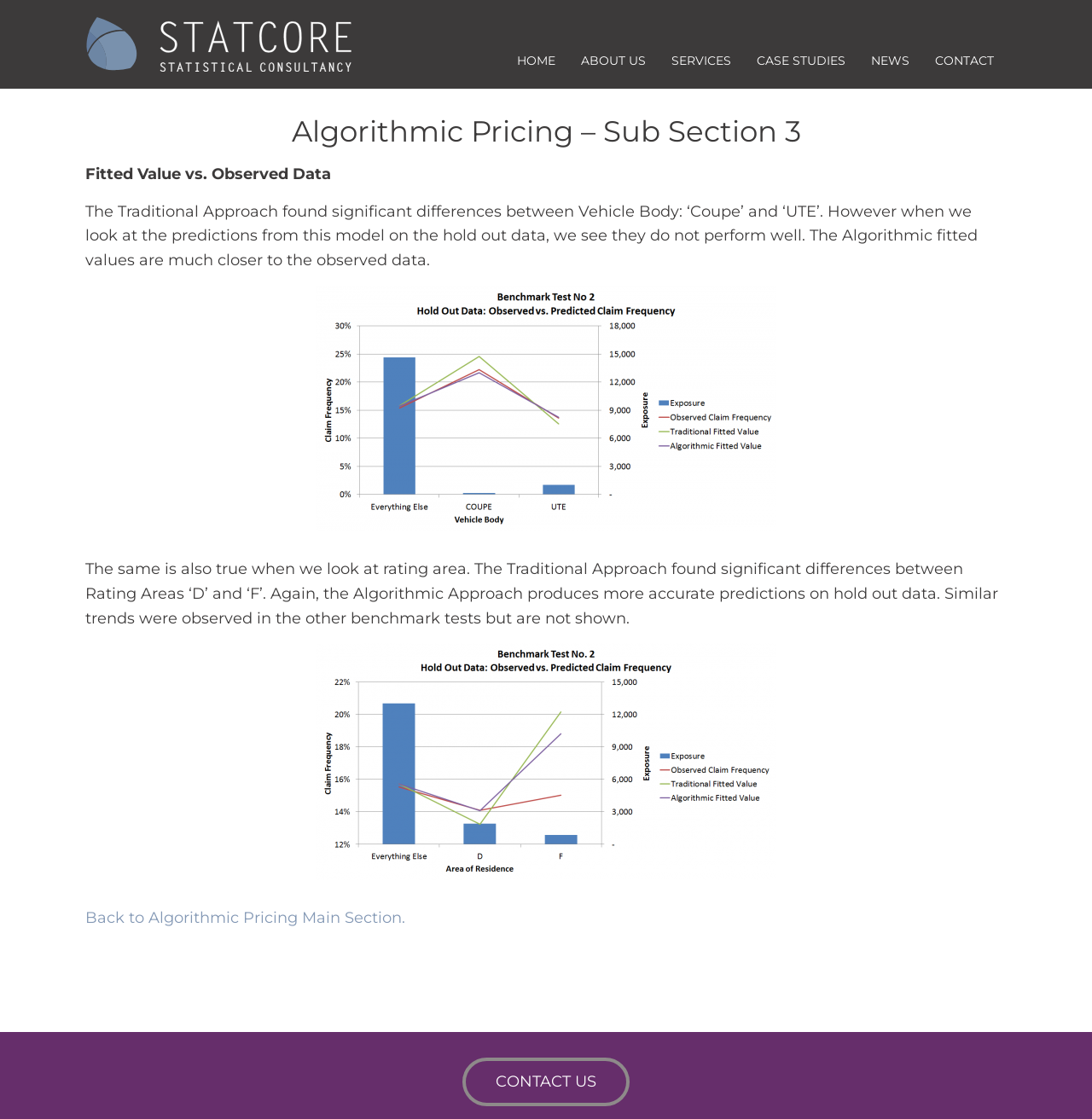Determine the bounding box coordinates of the region I should click to achieve the following instruction: "go back to Algorithmic Pricing Main Section". Ensure the bounding box coordinates are four float numbers between 0 and 1, i.e., [left, top, right, bottom].

[0.078, 0.812, 0.371, 0.829]